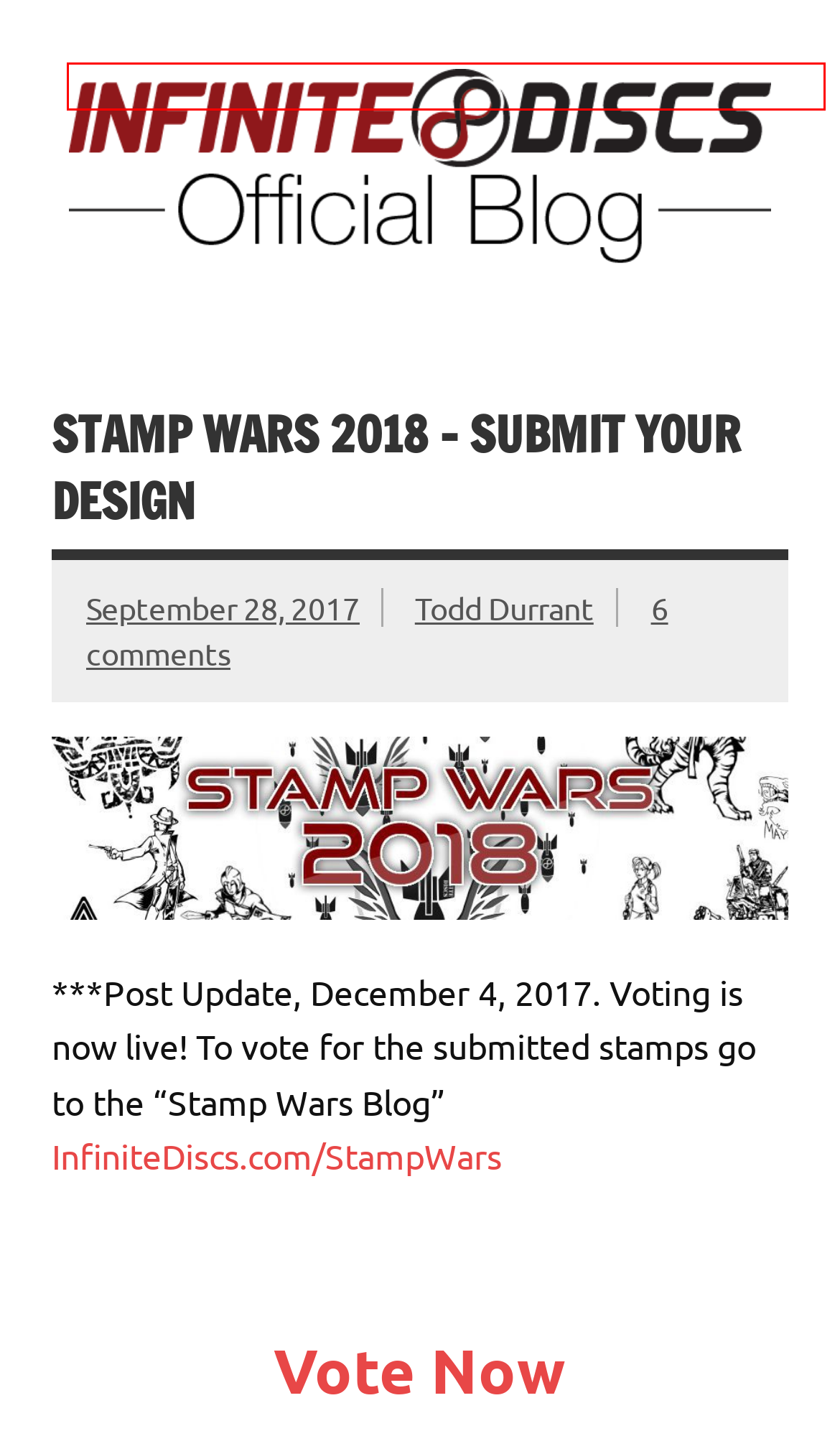Examine the webpage screenshot and identify the UI element enclosed in the red bounding box. Pick the webpage description that most accurately matches the new webpage after clicking the selected element. Here are the candidates:
A. General Archives » Infinite Discs Blog
B. Ultimate Frisbees
C. Infinite Discs Blog » Your Source for Disc Golf Information
D. Disc Golf Gift Cards: The Best Gift Certificates in Disc Golf
E. custom stamp Archives » Infinite Discs Blog
F. disc golf Archives » Infinite Discs Blog
G. Todd Durrant, Author at Infinite Discs Blog
H. Wholesale Disc Golf » Infinite Discs Blog

C